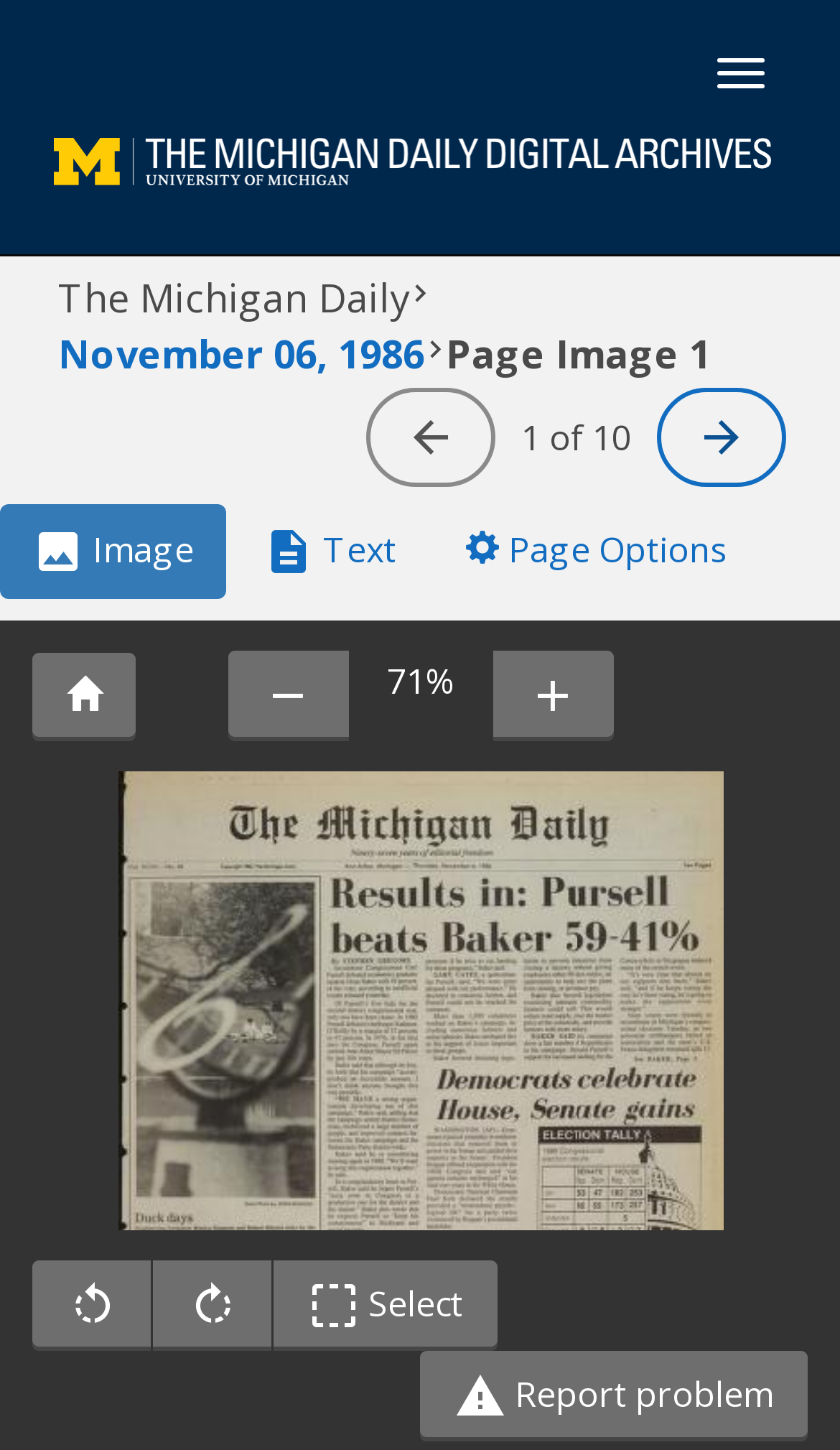Please determine the bounding box coordinates of the element's region to click in order to carry out the following instruction: "Go to The Michigan Daily Digital Archives". The coordinates should be four float numbers between 0 and 1, i.e., [left, top, right, bottom].

[0.026, 0.086, 0.957, 0.16]